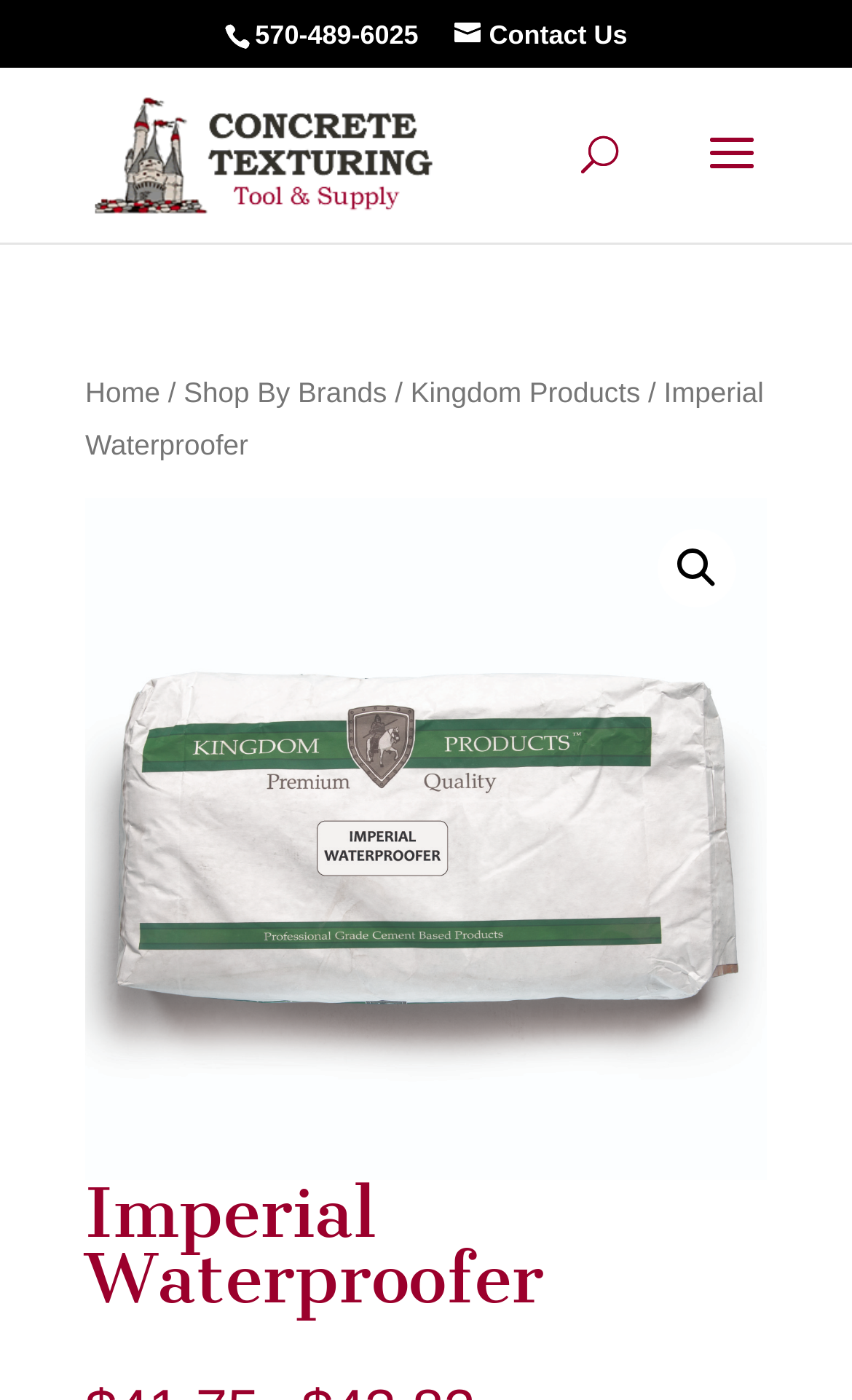Identify and provide the bounding box for the element described by: "Home".

[0.1, 0.268, 0.188, 0.292]